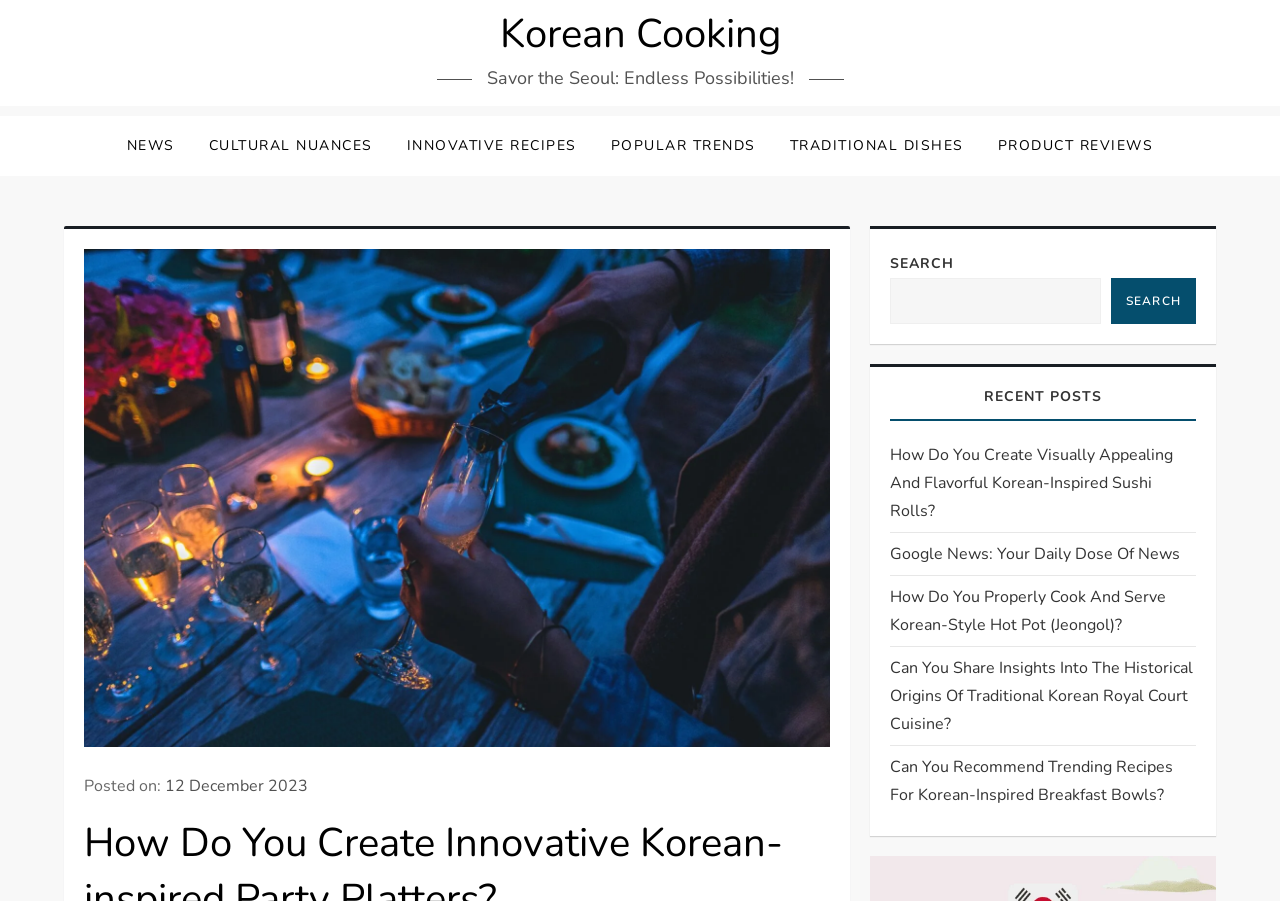Please indicate the bounding box coordinates of the element's region to be clicked to achieve the instruction: "Explore traditional Korean dishes". Provide the coordinates as four float numbers between 0 and 1, i.e., [left, top, right, bottom].

[0.605, 0.129, 0.765, 0.195]